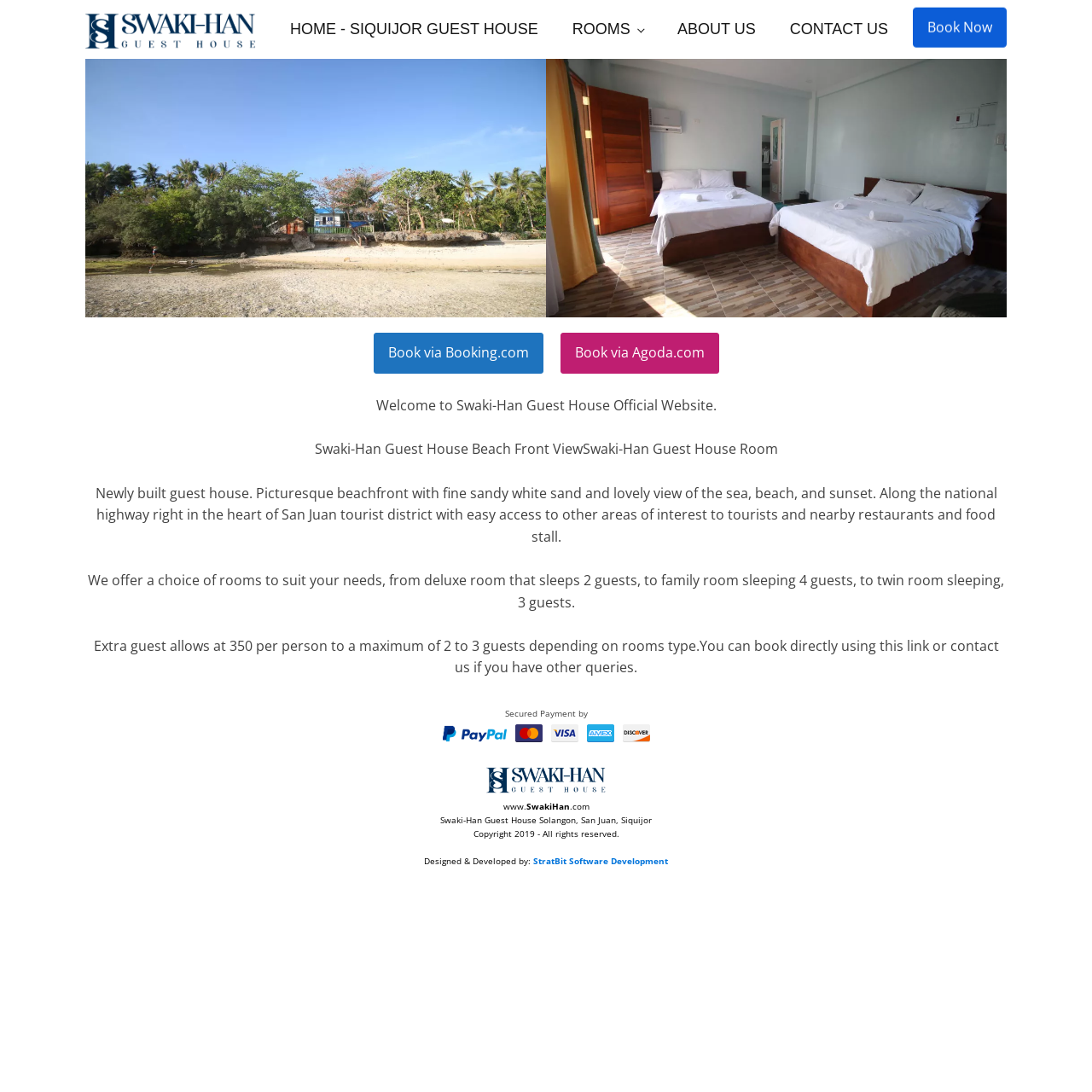Where is Swaki-Han Guest House located?
Using the image as a reference, give an elaborate response to the question.

According to the static text 'Swaki-Han Guest House Solangon, San Juan, Siquijor', the location of Swaki-Han Guest House is Solangon, San Juan, Siquijor.